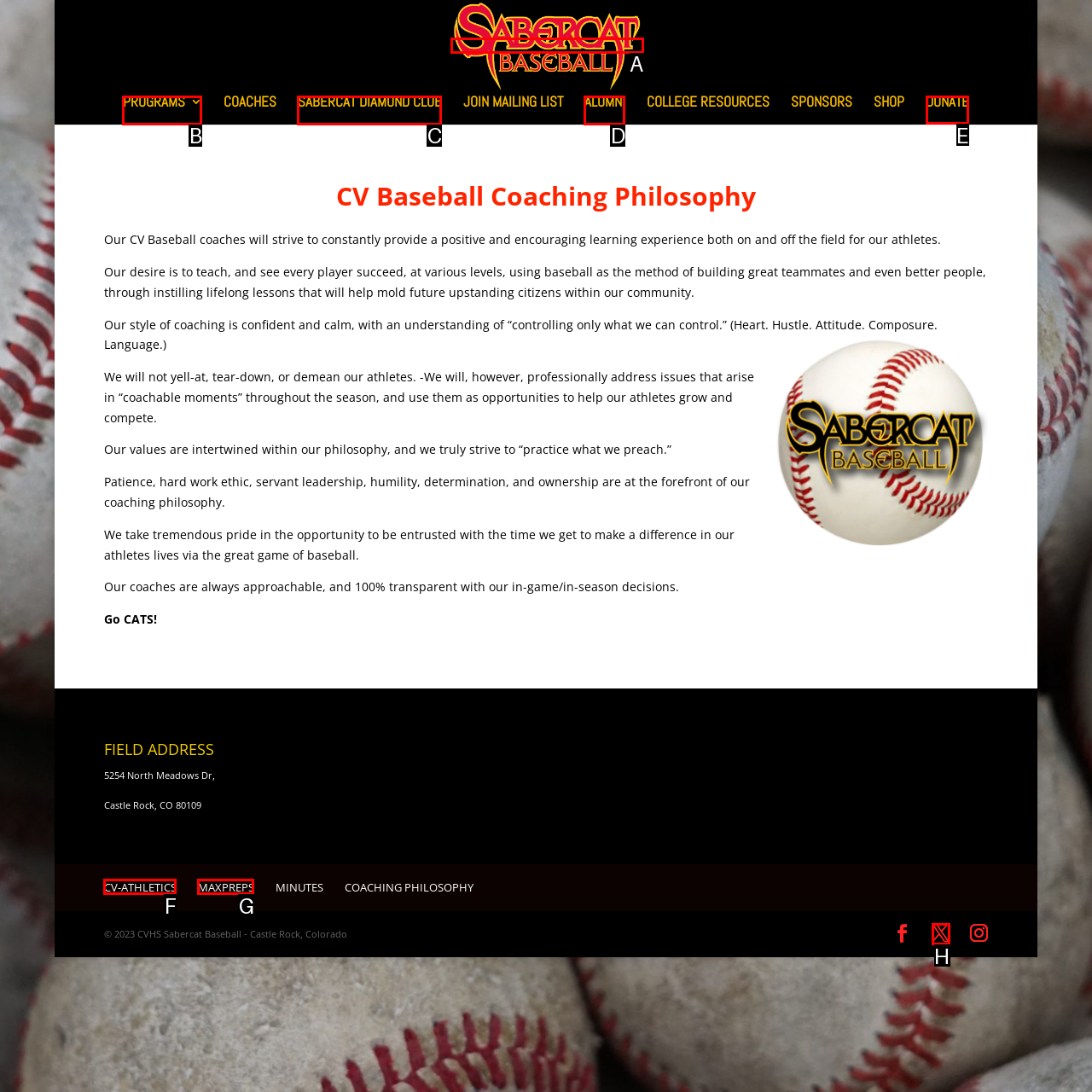Select the letter of the UI element you need to click to complete this task: Click the 'DONATE' button.

E